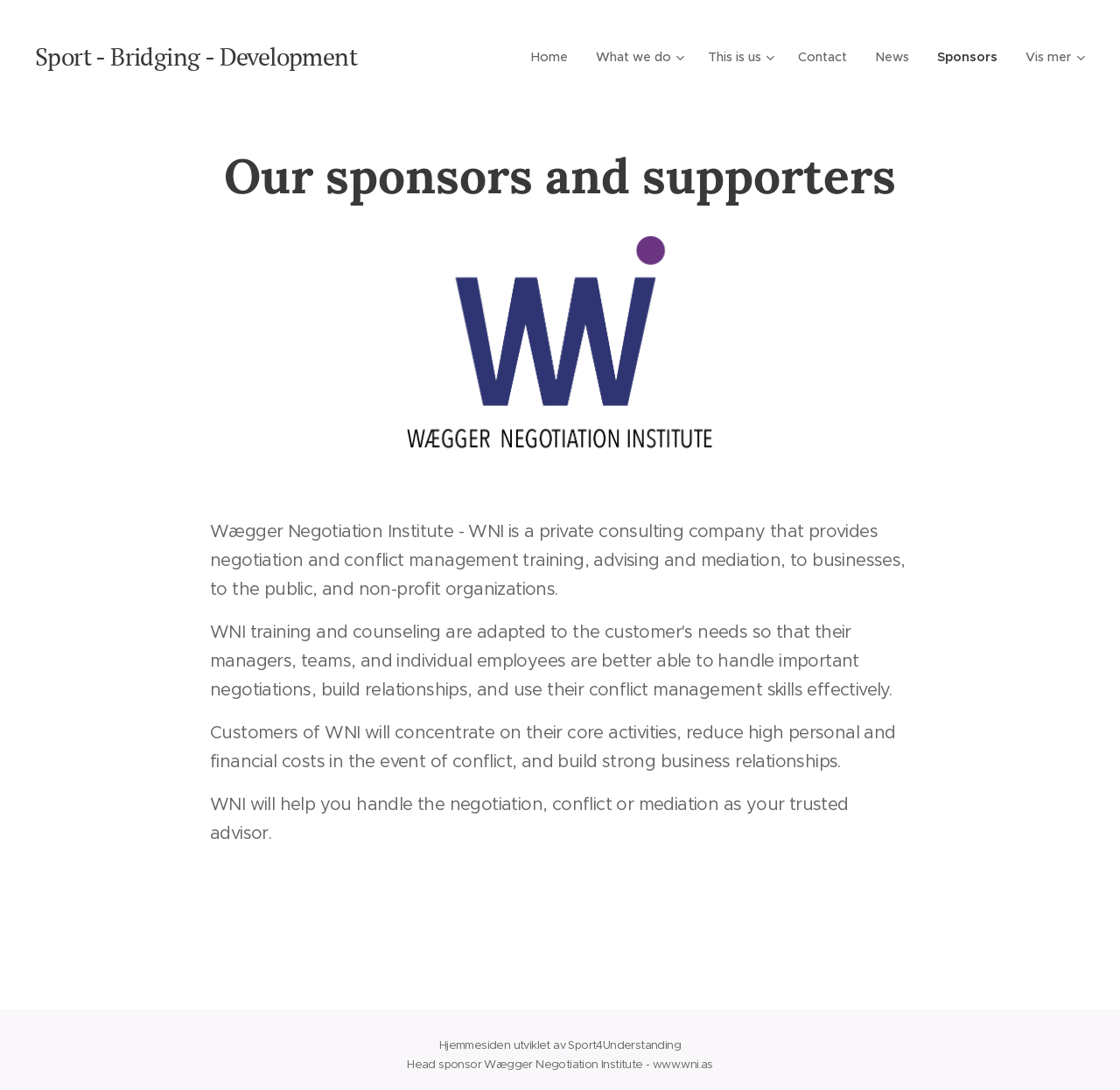Find the bounding box of the UI element described as: "Home". The bounding box coordinates should be given as four float values between 0 and 1, i.e., [left, top, right, bottom].

[0.47, 0.032, 0.52, 0.072]